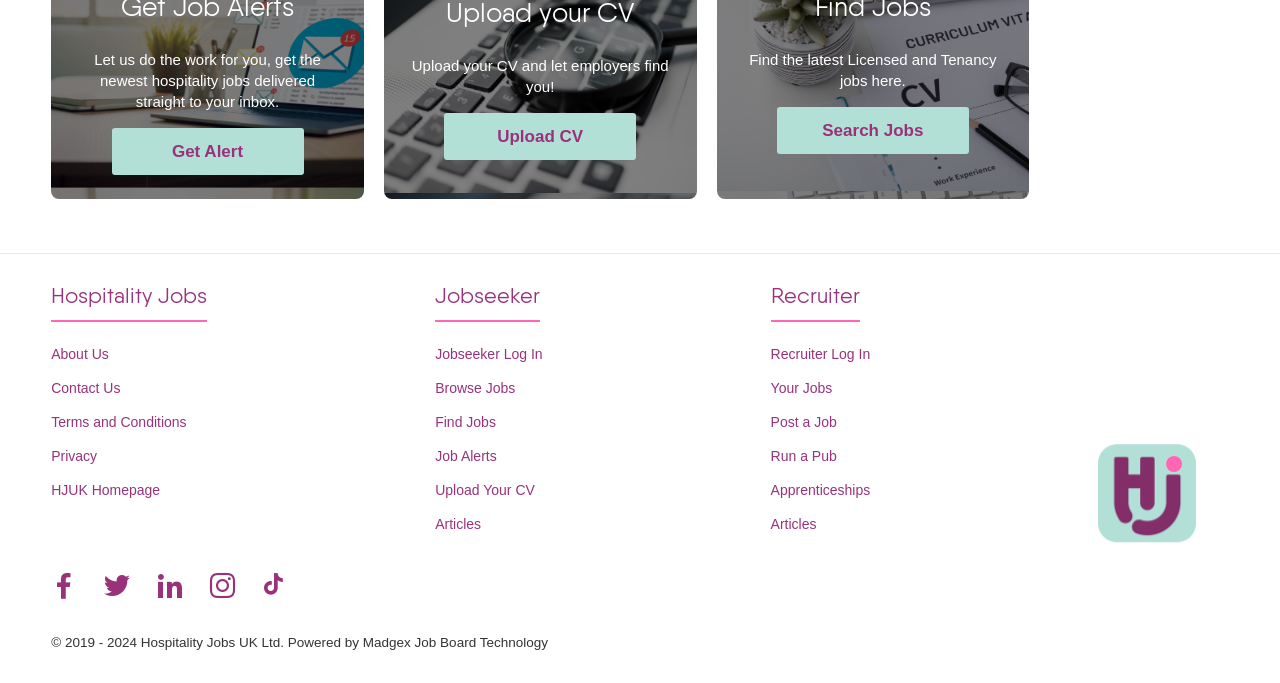Locate the bounding box coordinates for the element described below: "Contact us". The coordinates must be four float values between 0 and 1, formatted as [left, top, right, bottom].

None